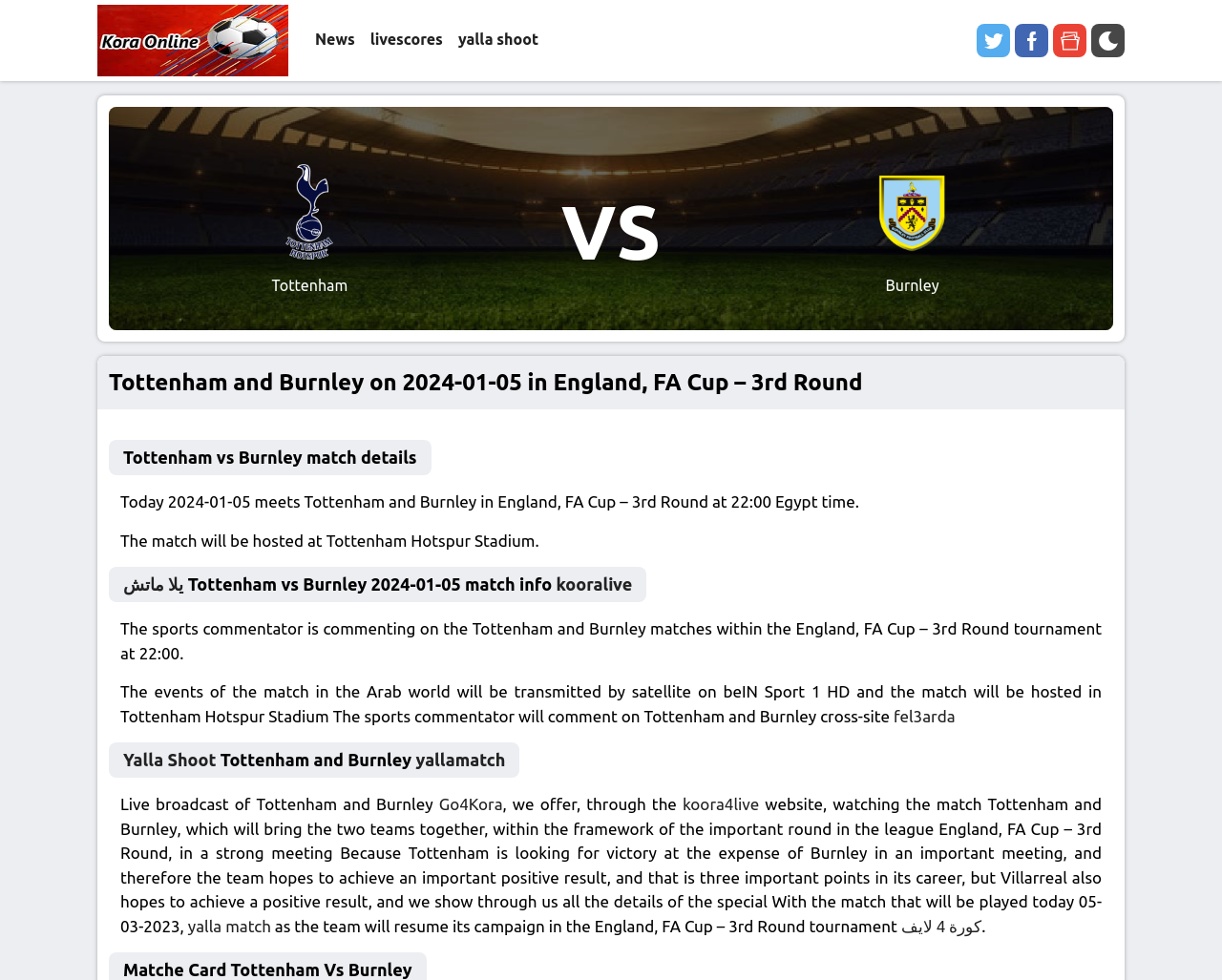Could you please study the image and provide a detailed answer to the question:
What is the tournament name?

I found the answer by looking at the heading element that says 'Tottenham and Burnley on 2024-01-05 in England, FA Cup – 3rd Round' on the webpage, which is located at coordinates [0.08, 0.363, 0.92, 0.418].